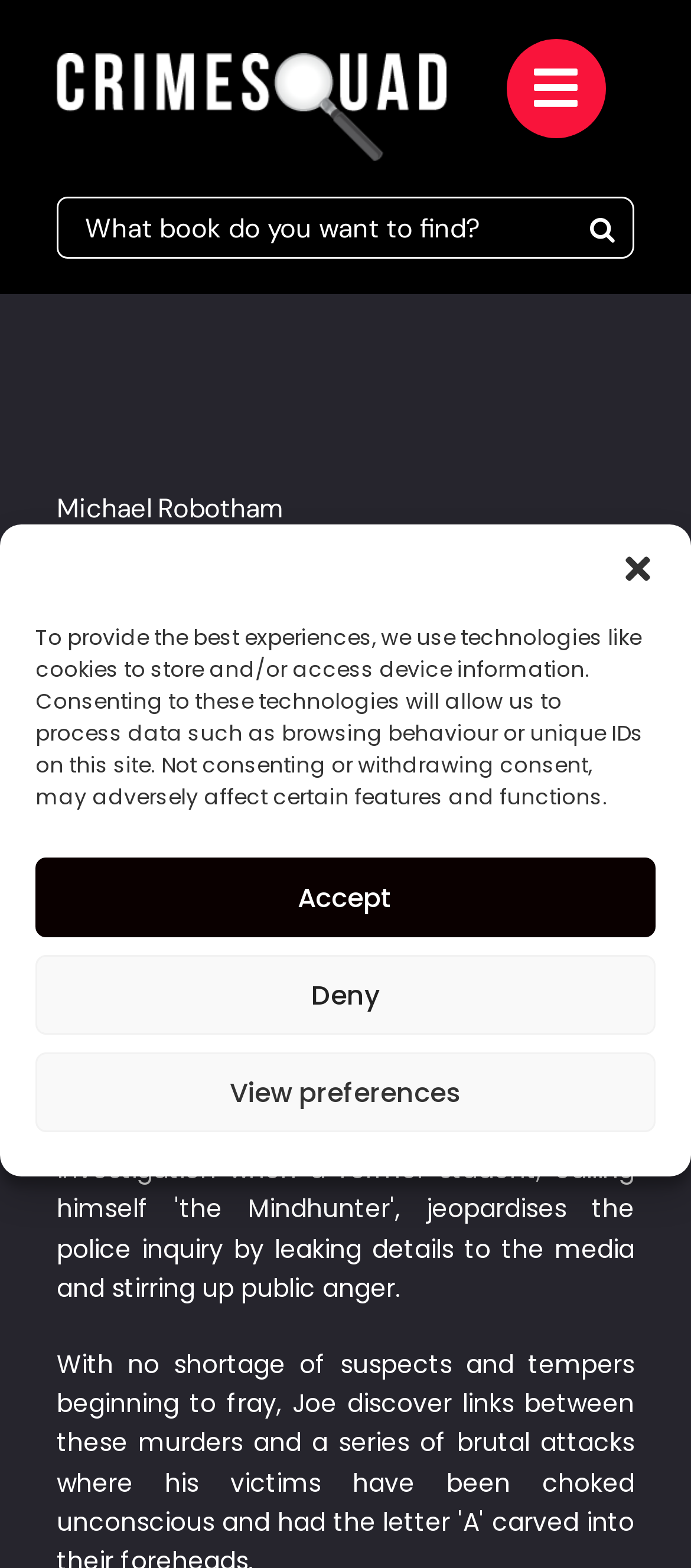Please look at the image and answer the question with a detailed explanation: What is the title of the book?

I found the answer by examining the heading element with the text 'Close Your Eyes' which is likely to be the title of the book.